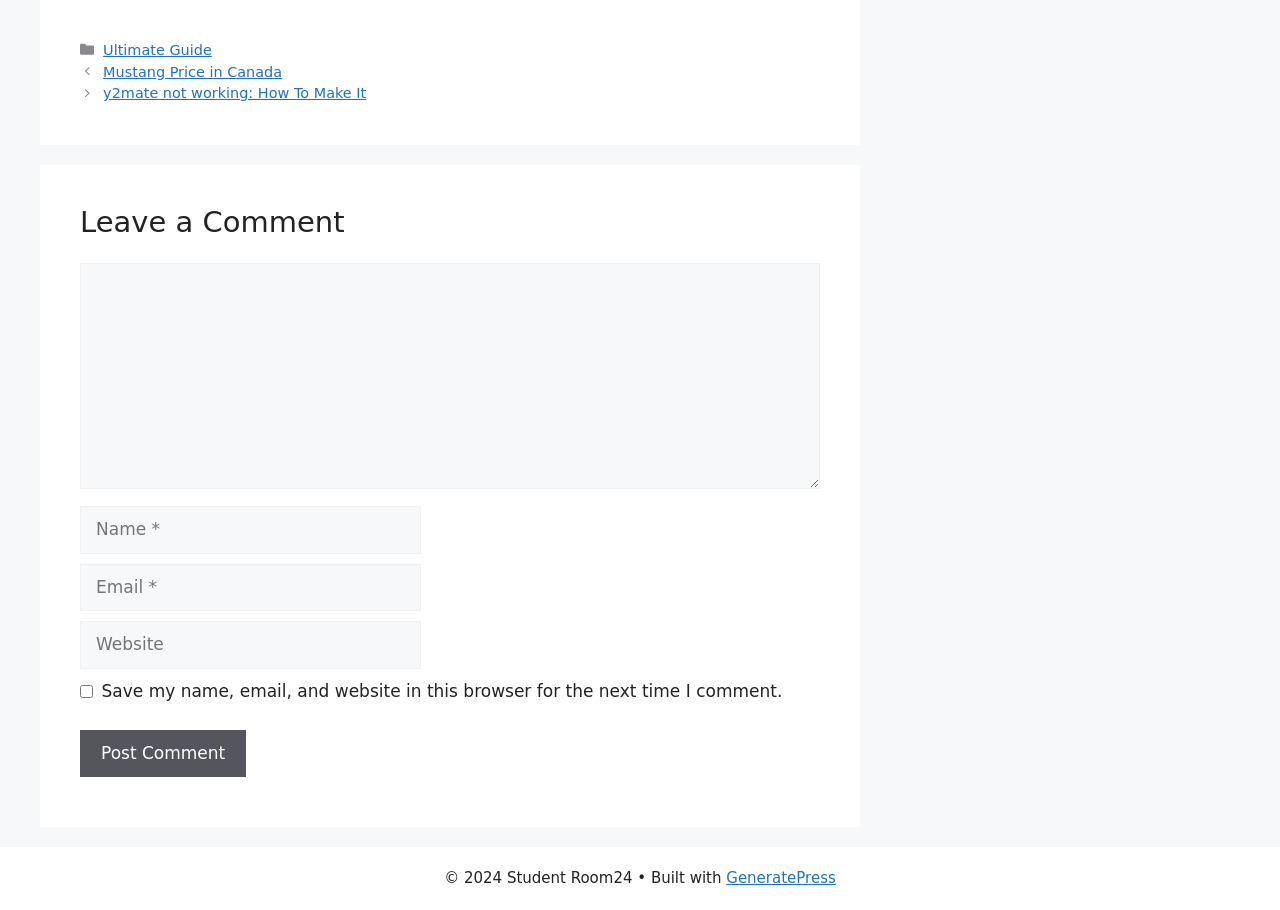What are the categories of posts available?
Carefully analyze the image and provide a detailed answer to the question.

The categories of posts available on the website include 'Ultimate Guide' and 'Posts', as indicated by the links in the footer section of the webpage. The 'Posts' category further includes sub-categories such as 'Mustang Price in Canada' and 'y2mate not working: How To Make It'.